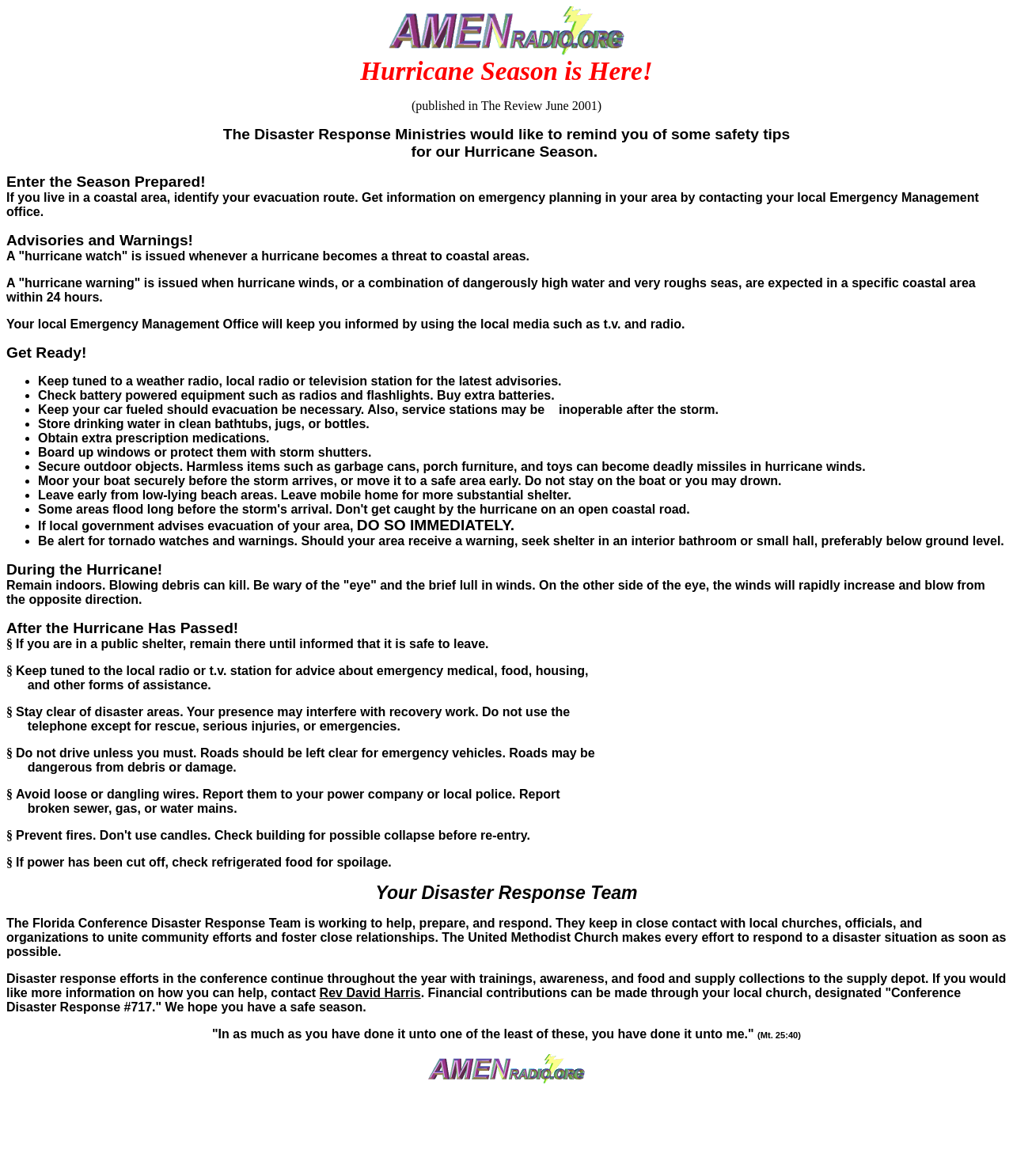Write a detailed summary of the webpage, including text, images, and layout.

The webpage is about hurricane season preparation and response. At the top, there is a logo of AMENradio.org, and a title "Hurricane Season is Here!" is displayed prominently. Below the title, there is a subtitle "(published in The Review June 2001)".

The main content of the webpage is divided into several sections. The first section is "Enter the Season Prepared!" which provides safety tips for hurricane season. This section is located at the top-left of the page and takes up about a quarter of the page's width.

The next section is "Advisories and Warnings!" which explains the difference between a hurricane watch and a hurricane warning. This section is located below the first section and spans about half of the page's width.

The following section is "Get Ready!" which provides a list of preparations to make before a hurricane, such as keeping tuned to a weather radio, checking battery-powered equipment, and storing drinking water. This section is located below the second section and takes up about three-quarters of the page's width.

The next section is "During the Hurricane!" which provides safety tips during a hurricane, such as remaining indoors and being wary of the "eye" of the storm. This section is located below the third section and spans about half of the page's width.

The following section is "After the Hurricane Has Passed!" which provides guidance on what to do after a hurricane, such as staying clear of disaster areas and avoiding loose or dangling wires. This section is located below the fourth section and takes up about three-quarters of the page's width.

At the bottom of the page, there is a section about the Disaster Response Team, which provides information on how the team is working to help, prepare, and respond to disasters. There is also a call to action to contact Rev David Harris for more information on how to help.

Finally, there is a quote from Matthew 25:40 and a link to an unknown destination at the very bottom of the page.